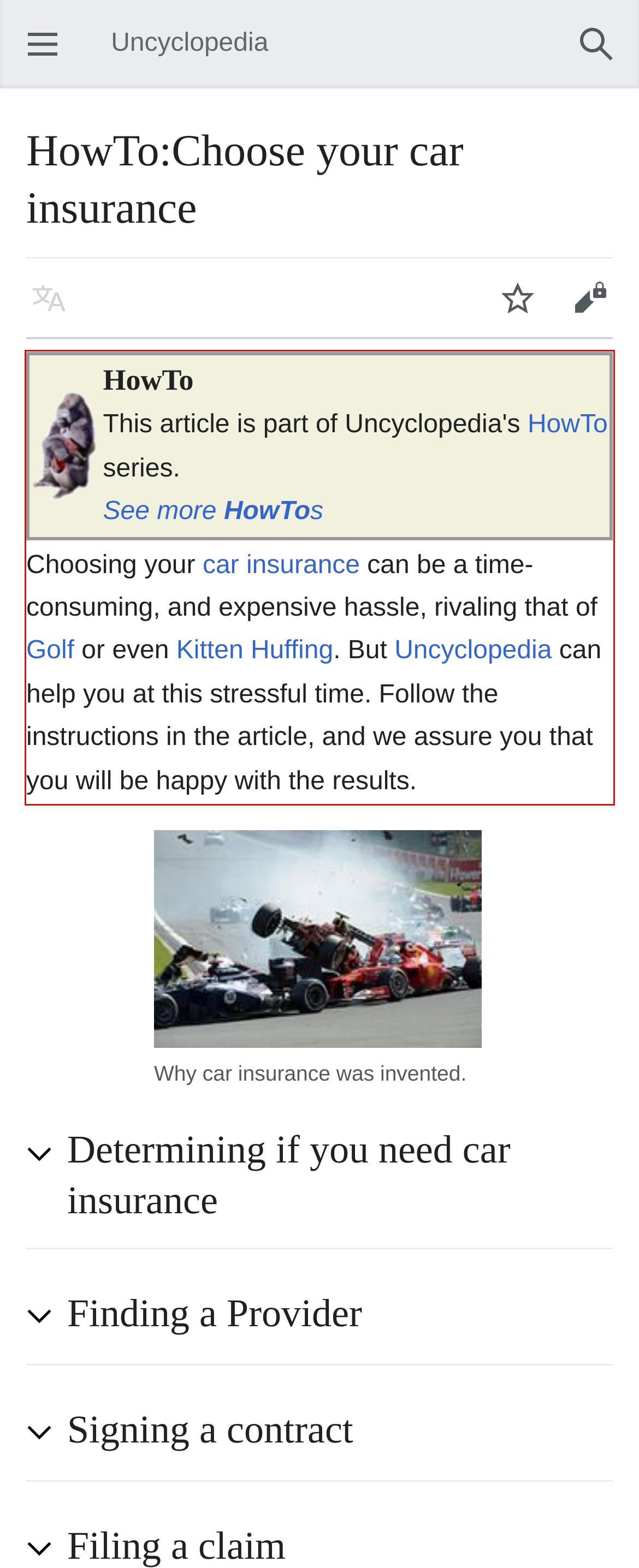You have a screenshot of a webpage where a UI element is enclosed in a red rectangle. Perform OCR to capture the text inside this red rectangle.

Choosing your car insurance can be a time-consuming, and expensive hassle, rivaling that of Golf or even Kitten Huffing. But Uncyclopedia can help you at this stressful time. Follow the instructions in the article, and we assure you that you will be happy with the results.